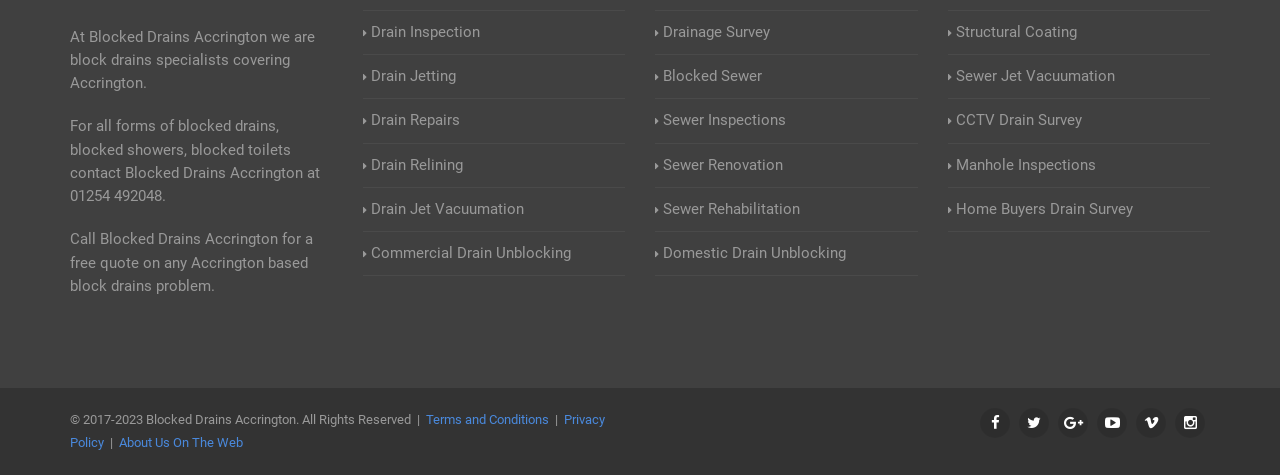Please determine the bounding box coordinates of the element's region to click in order to carry out the following instruction: "Follow Blocked Drains Accrington on Facebook". The coordinates should be four float numbers between 0 and 1, i.e., [left, top, right, bottom].

[0.827, 0.859, 0.85, 0.922]